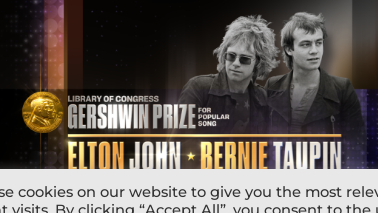What is the significance of the collaboration between Elton John and Bernie Taupin?
Kindly offer a detailed explanation using the data available in the image.

The caption highlights the collaboration between Elton John and Bernie Taupin, which is celebrated for its artistic excellence and influence in the music industry, reflecting their remarkable legacy as songwriters.